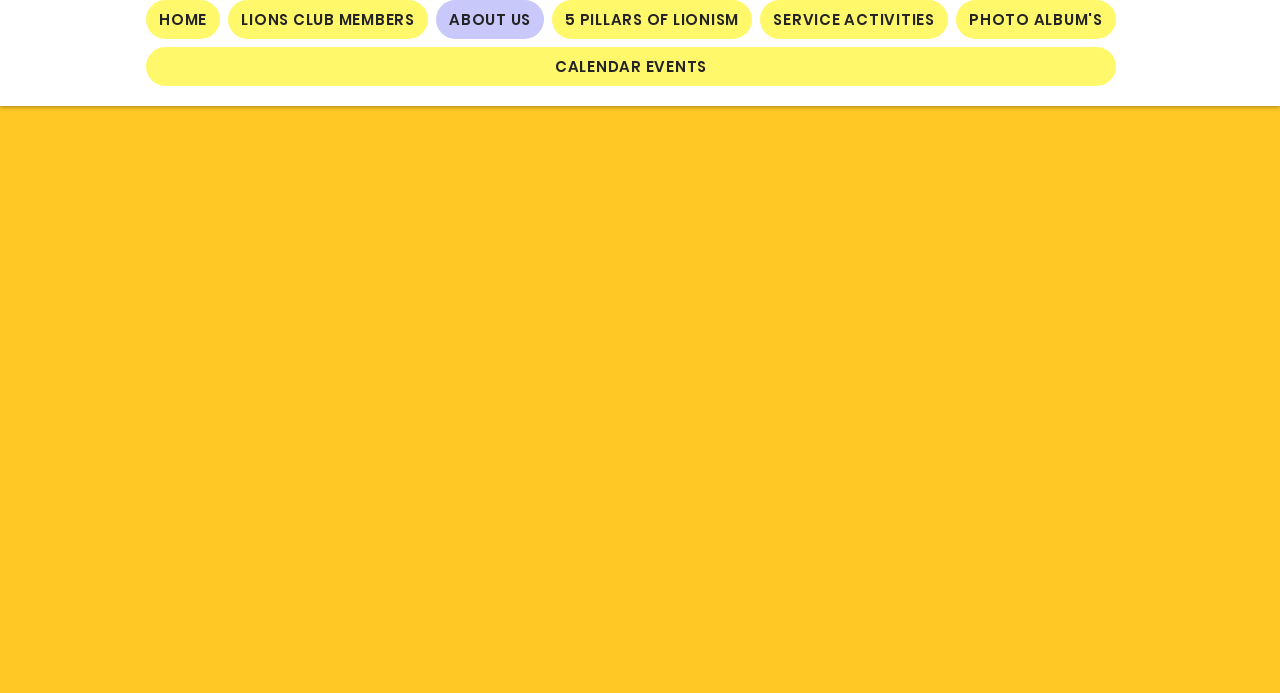Can you determine the bounding box coordinates of the area that needs to be clicked to fulfill the following instruction: "View THE HISTORY OF THE NORTH NEWMARKET LIONS CLUB"?

[0.123, 0.215, 0.878, 0.498]